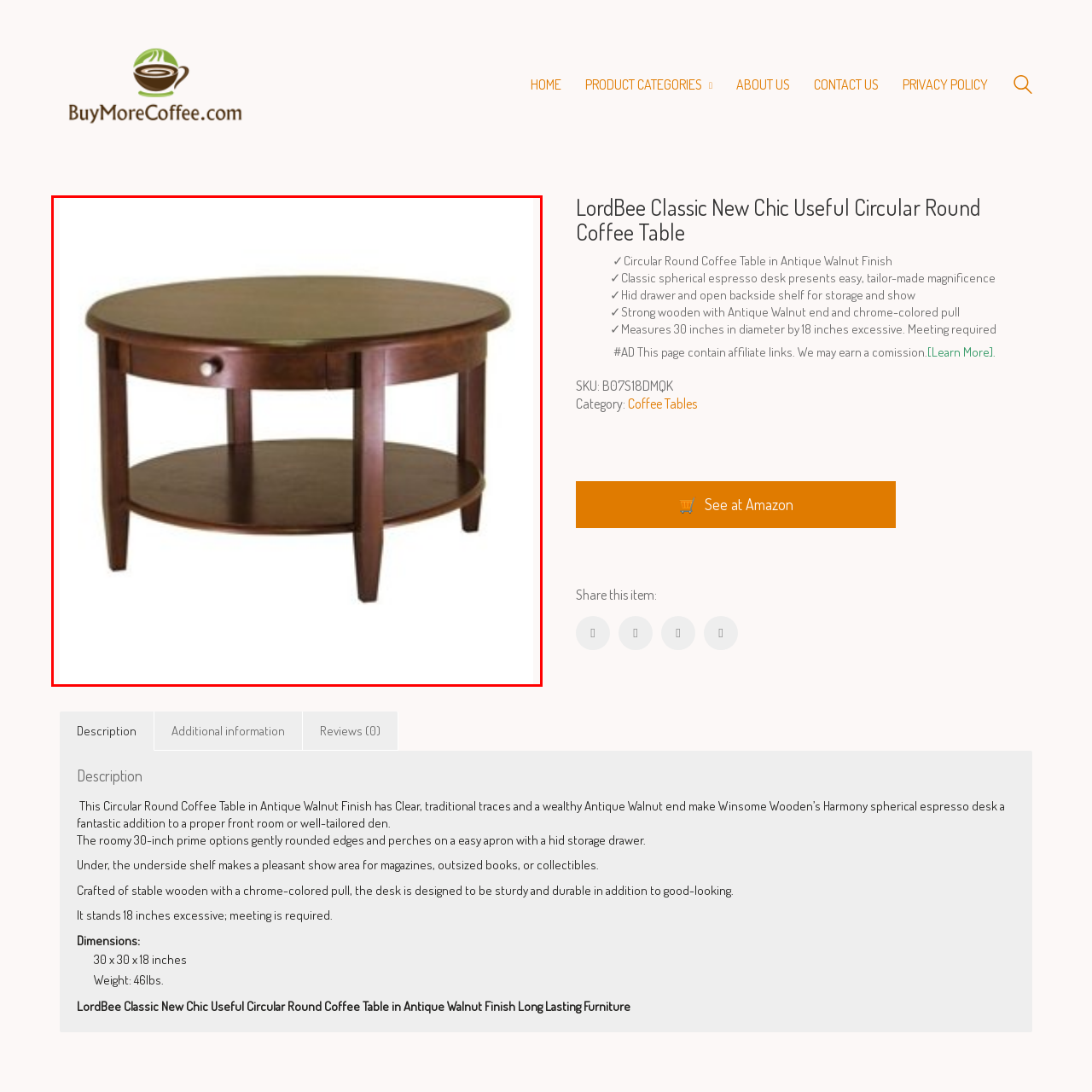What is the diameter of the coffee table?
Inspect the image indicated by the red outline and answer the question with a single word or short phrase.

30 inches